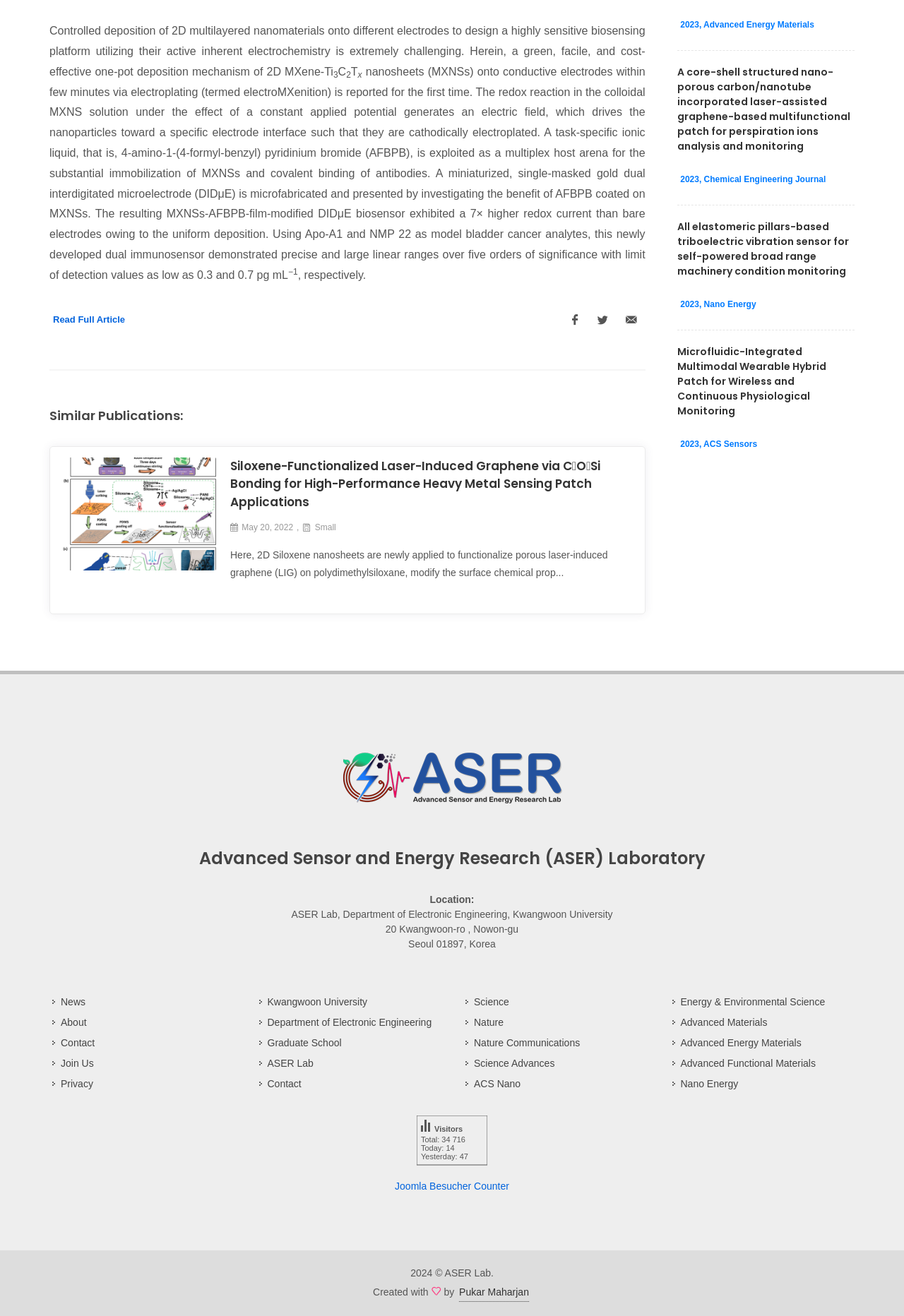Determine the bounding box coordinates in the format (top-left x, top-left y, bottom-right x, bottom-right y). Ensure all values are floating point numbers between 0 and 1. Identify the bounding box of the UI element described by: Advanced Energy Materials

[0.743, 0.787, 0.889, 0.798]